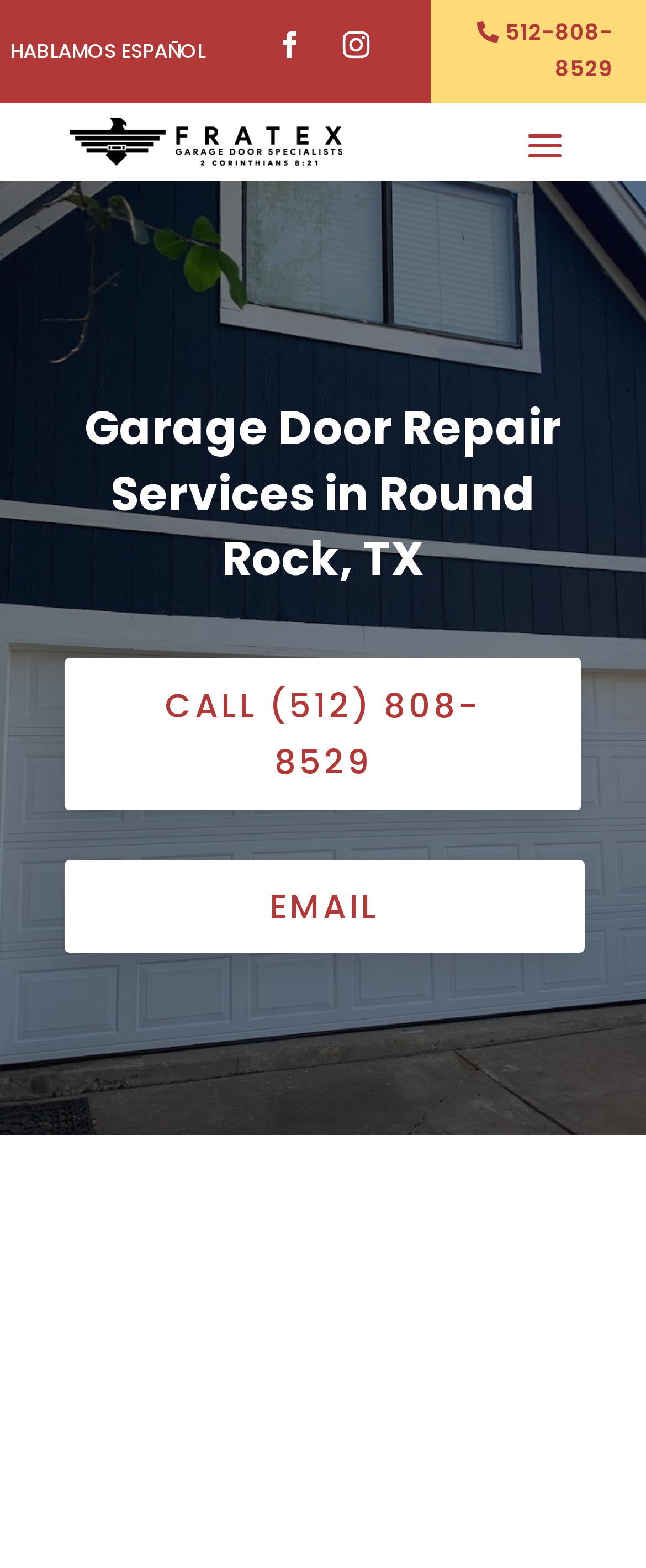What service does the company provide? Look at the image and give a one-word or short phrase answer.

Garage Door Repair